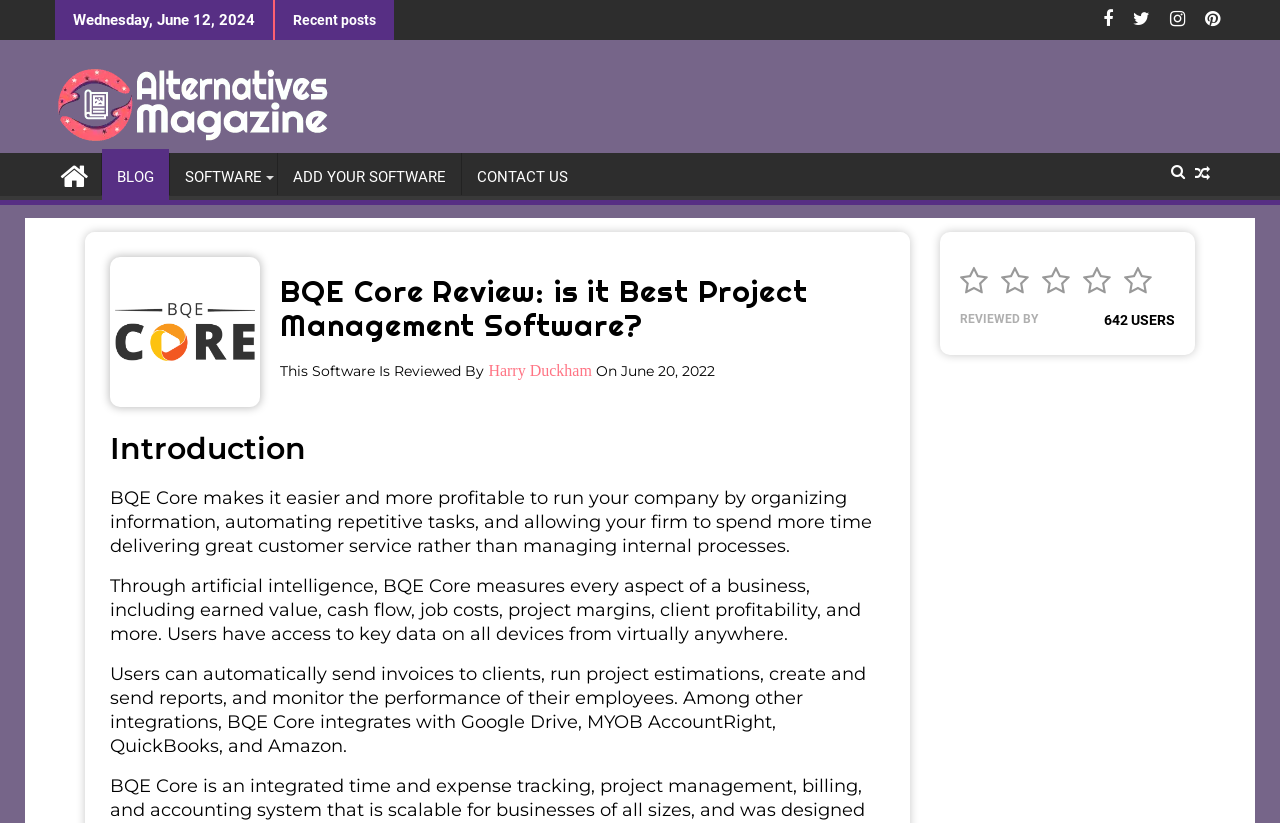Determine the bounding box coordinates for the element that should be clicked to follow this instruction: "Read the 'BQE Core Review'". The coordinates should be given as four float numbers between 0 and 1, in the format [left, top, right, bottom].

[0.219, 0.333, 0.692, 0.416]